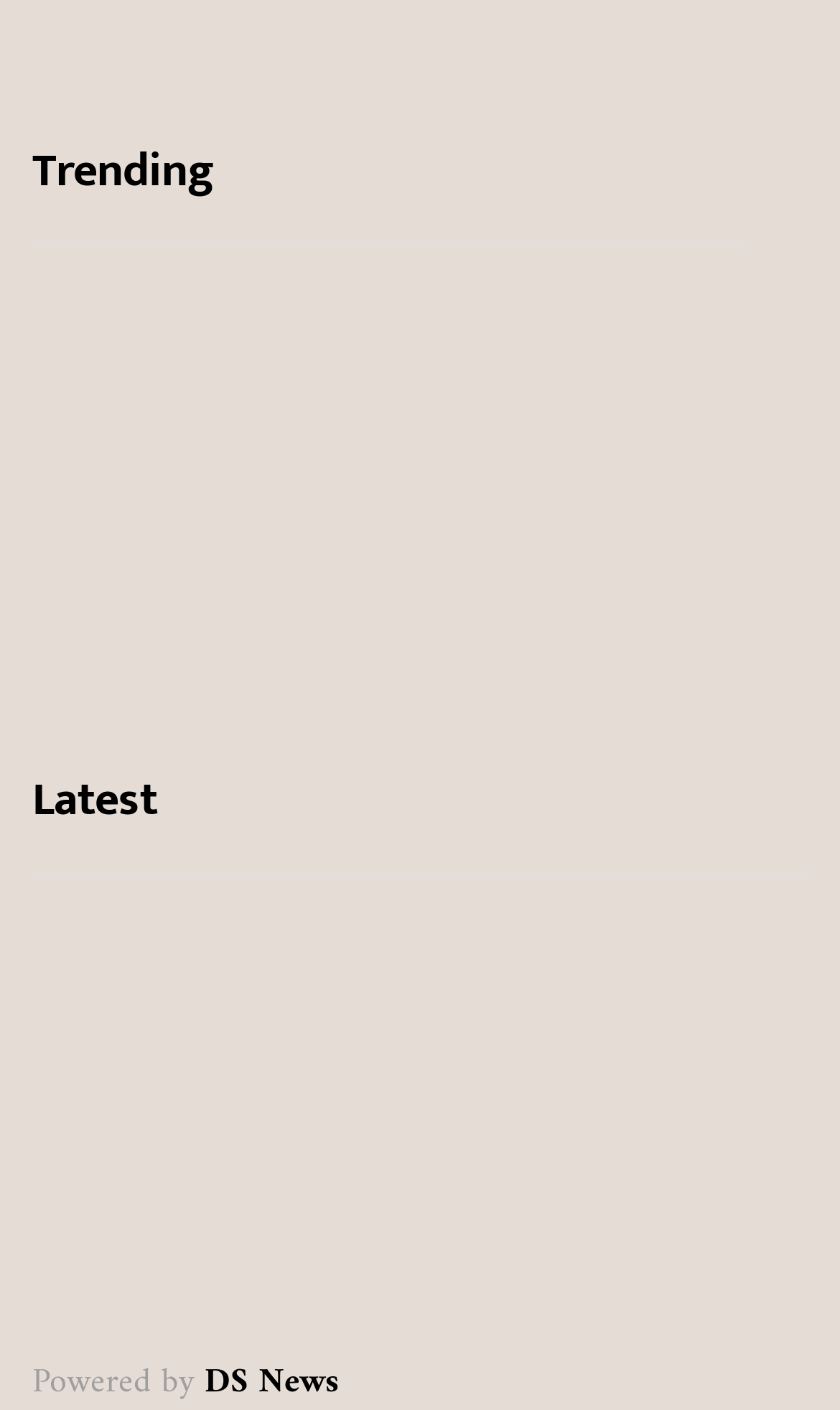Respond to the question below with a single word or phrase: How many 'BUSINESS' links are there?

2